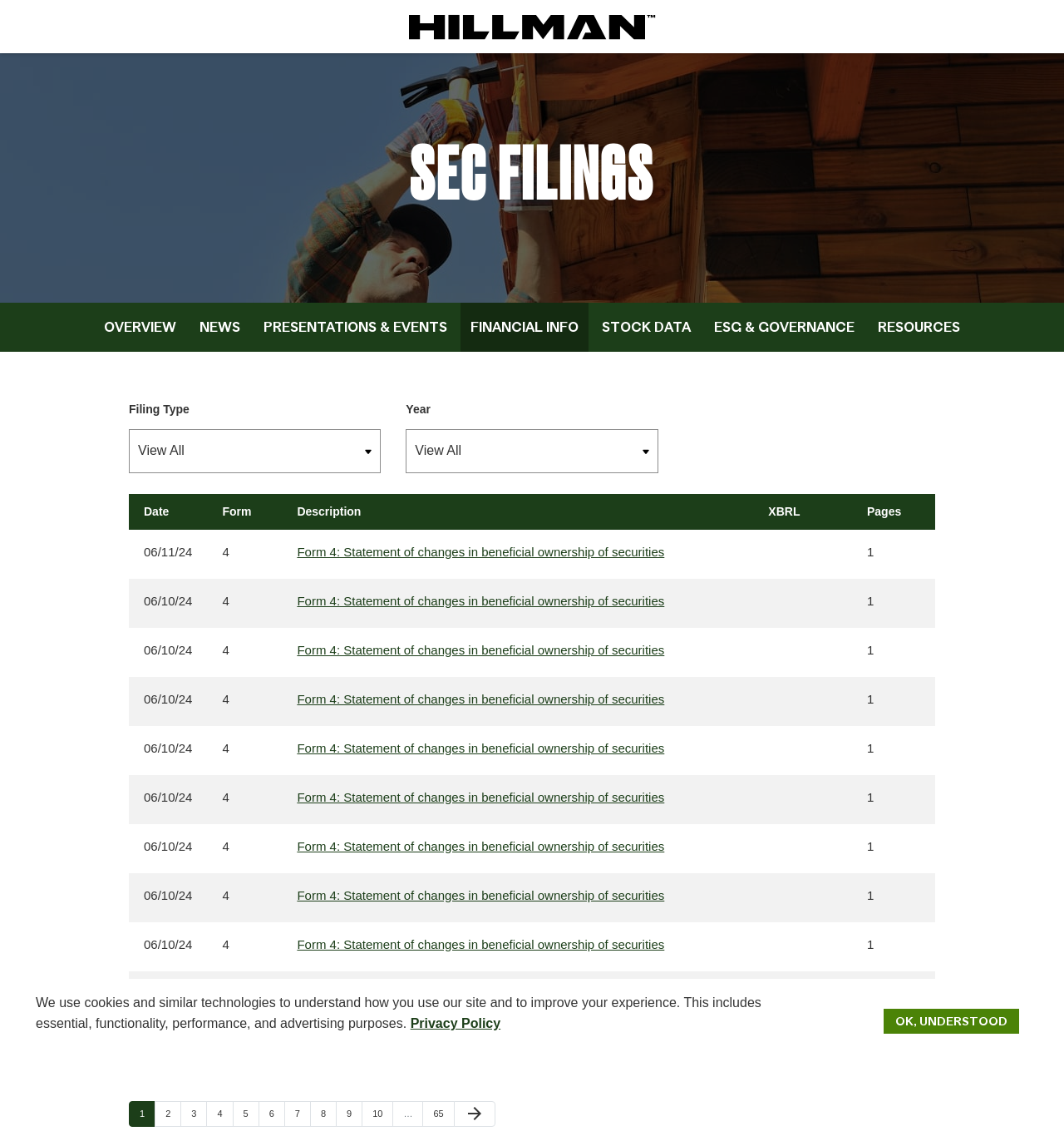Please determine the bounding box coordinates of the clickable area required to carry out the following instruction: "Switch between dark and light mode". The coordinates must be four float numbers between 0 and 1, represented as [left, top, right, bottom].

None